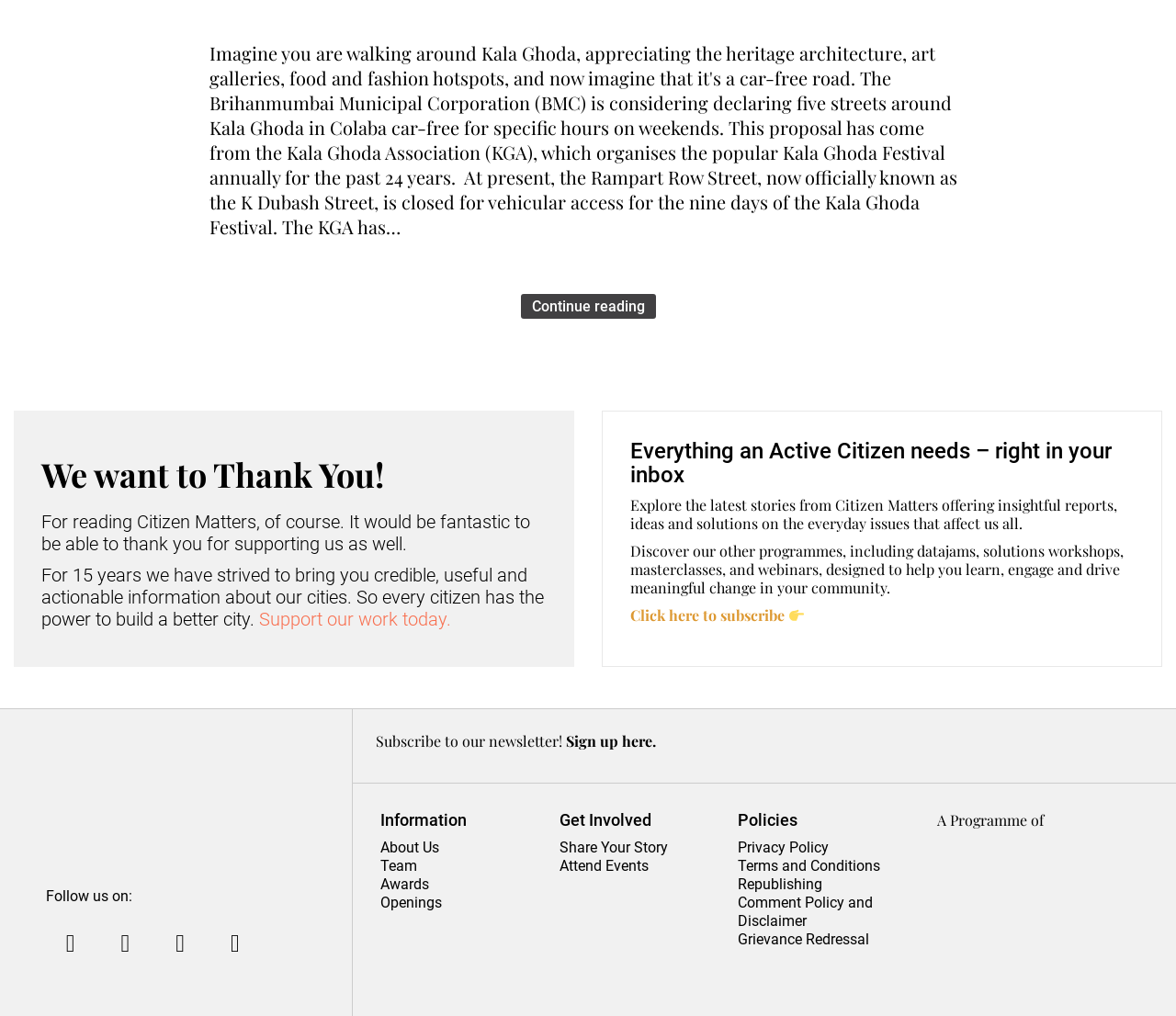Determine the bounding box coordinates for the element that should be clicked to follow this instruction: "Support their work today". The coordinates should be given as four float numbers between 0 and 1, in the format [left, top, right, bottom].

[0.22, 0.599, 0.384, 0.62]